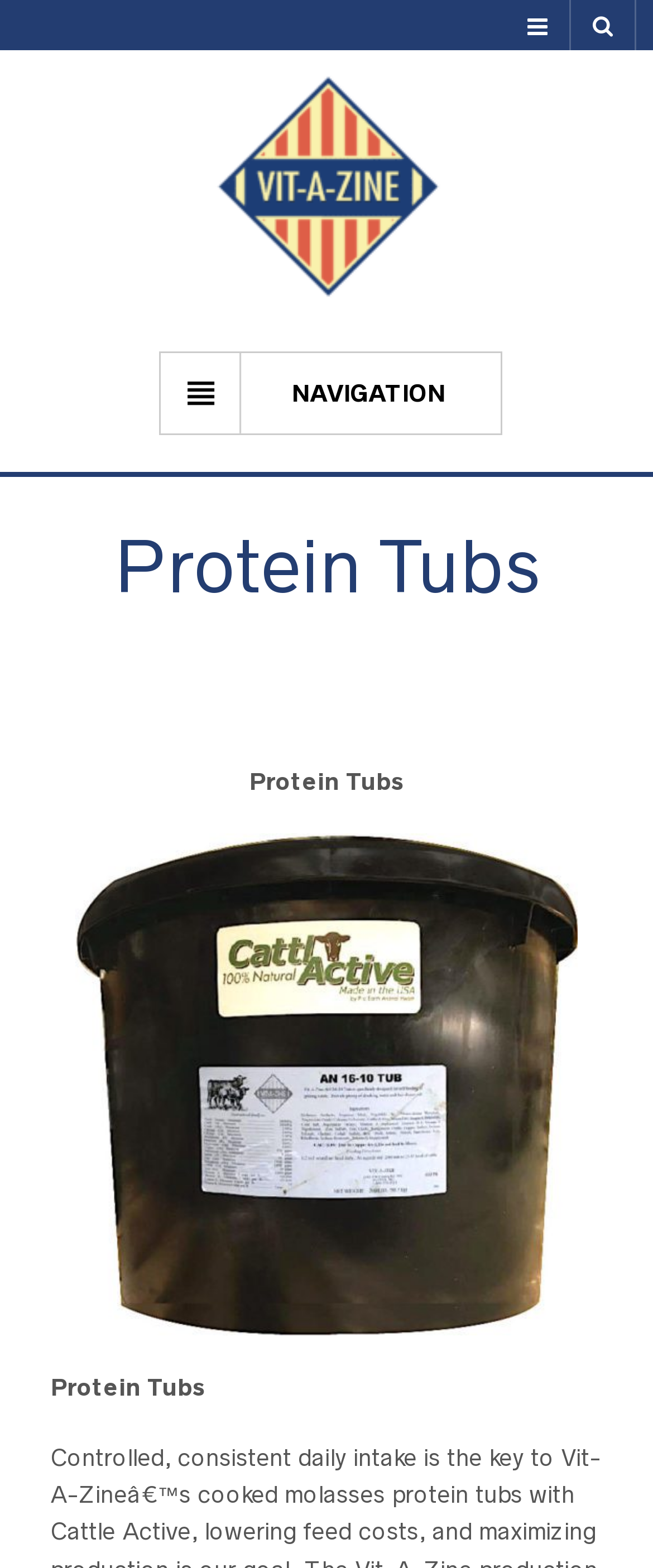Examine the image carefully and respond to the question with a detailed answer: 
What is the purpose of the button with '' icon?

The button with the '' icon is likely a search button, as it is a common icon used for search functionality. Its position at the top of the page also suggests that it is a navigation element.